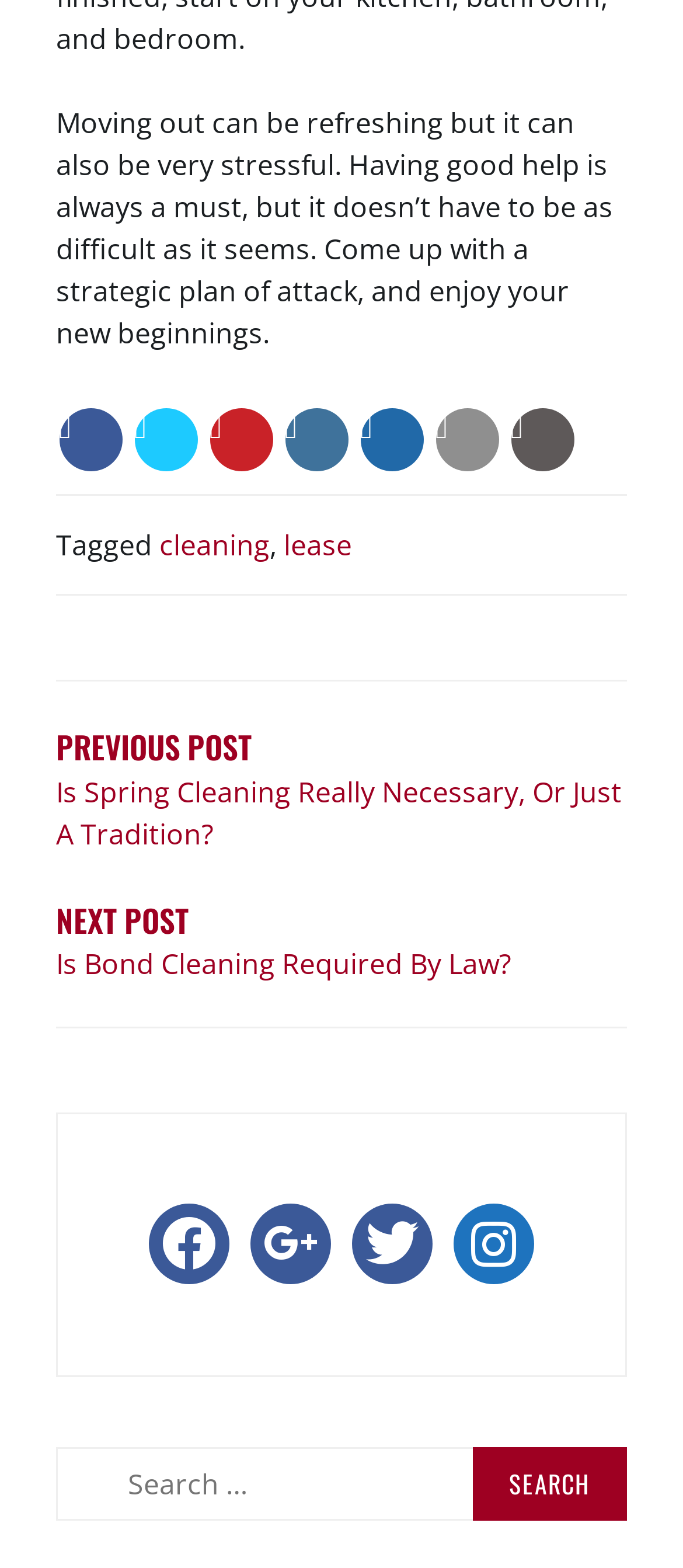Please identify the bounding box coordinates of the element that needs to be clicked to execute the following command: "Follow on Twitter". Provide the bounding box using four float numbers between 0 and 1, formatted as [left, top, right, bottom].

[0.515, 0.781, 0.633, 0.805]